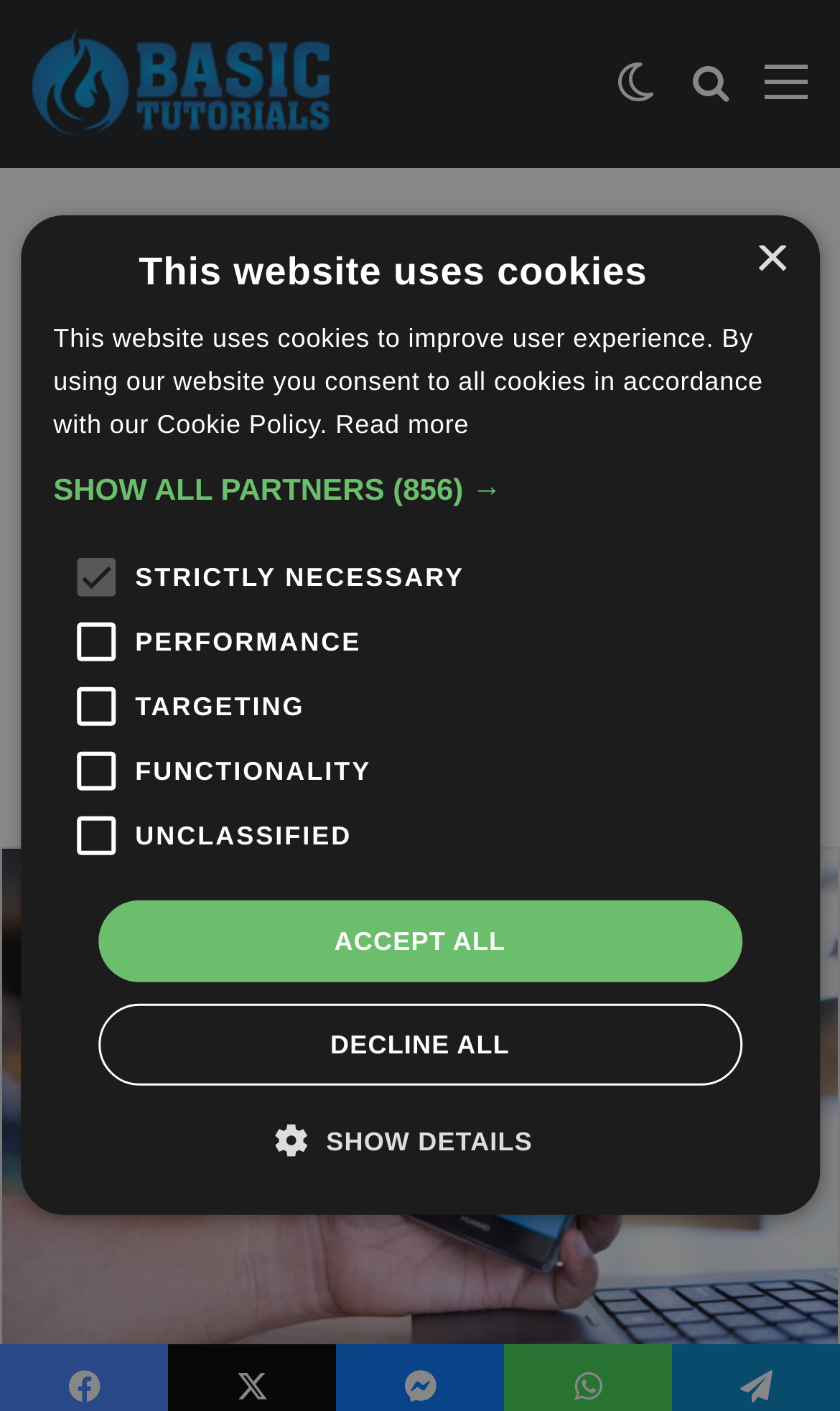Give a detailed explanation of the elements present on the webpage.

This webpage is about Twitter introducing a new post type called "Fleets" that delete themselves after a certain time. At the top of the page, there is a primary navigation menu with links to "Basic Tutorials", "Menu", "Search for", and "Switch skin". Below the navigation menu, there are links to "Home" and "News", separated by a slash.

The main content of the page is a news article with the title "Twitter has a new post type: “Fleets” delete themselves". The article is accompanied by a photo of Simon Lüthje, with a caption "18. November 2020" below it. 

On the right side of the page, there is an alert box with a message about the website using cookies. The box contains a "Close" button and a link to "Read more" about the cookie policy. Below the alert box, there are several checkboxes for managing cookie preferences, including "STRICTLY NECESSARY", "PERFORMANCE", "TARGETING", "FUNCTIONALITY", and "UNCLASSIFIED". There are also buttons to "ACCEPT ALL" or "DECLINE ALL" cookies.

At the bottom of the page, there is a button to "SHOW ALL PARTNERS (856)" and another button to "SHOW DETAILS".